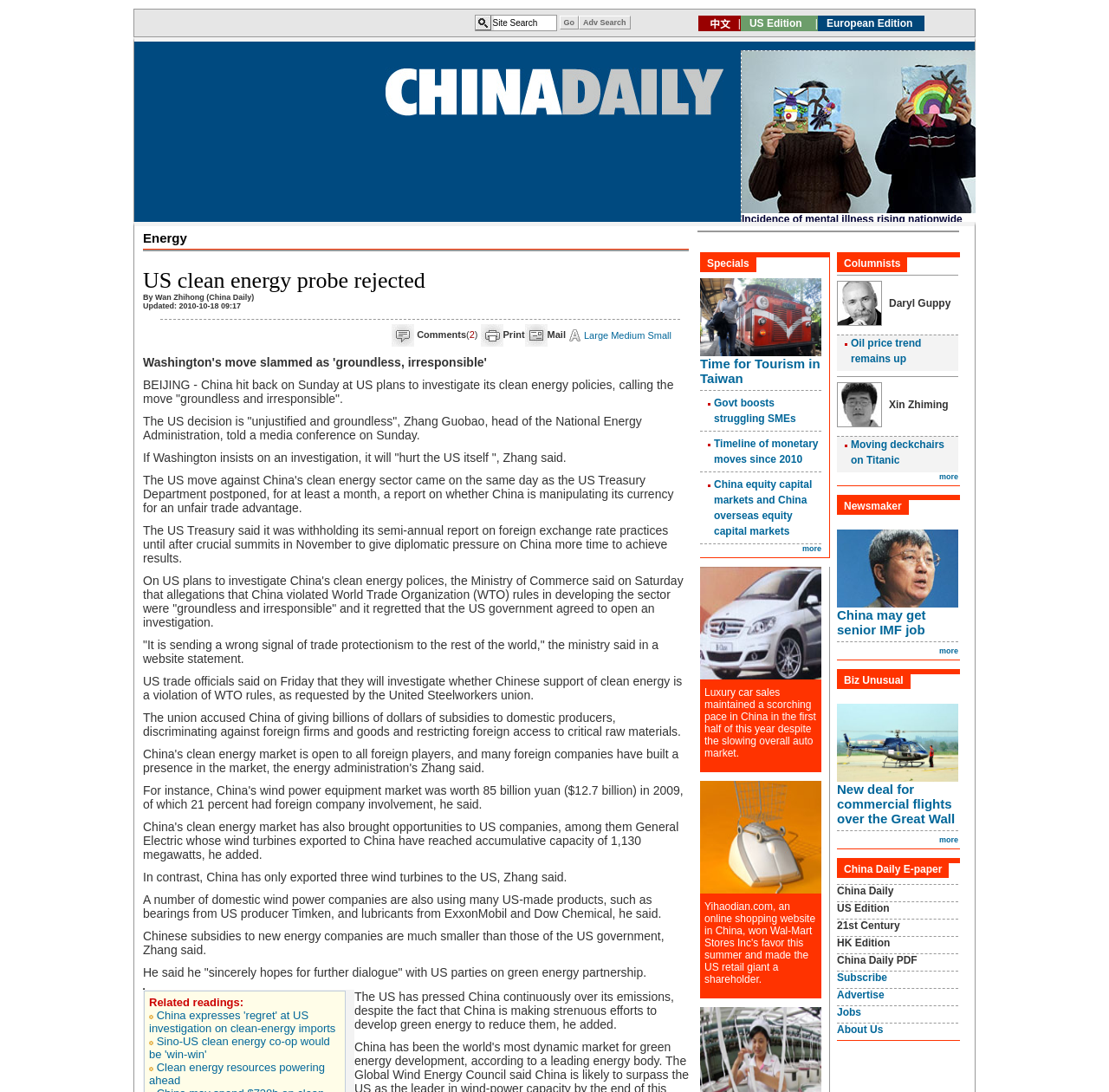Please find the bounding box coordinates of the element that you should click to achieve the following instruction: "Click the 'Comments(2)' link". The coordinates should be presented as four float numbers between 0 and 1: [left, top, right, bottom].

[0.376, 0.302, 0.431, 0.311]